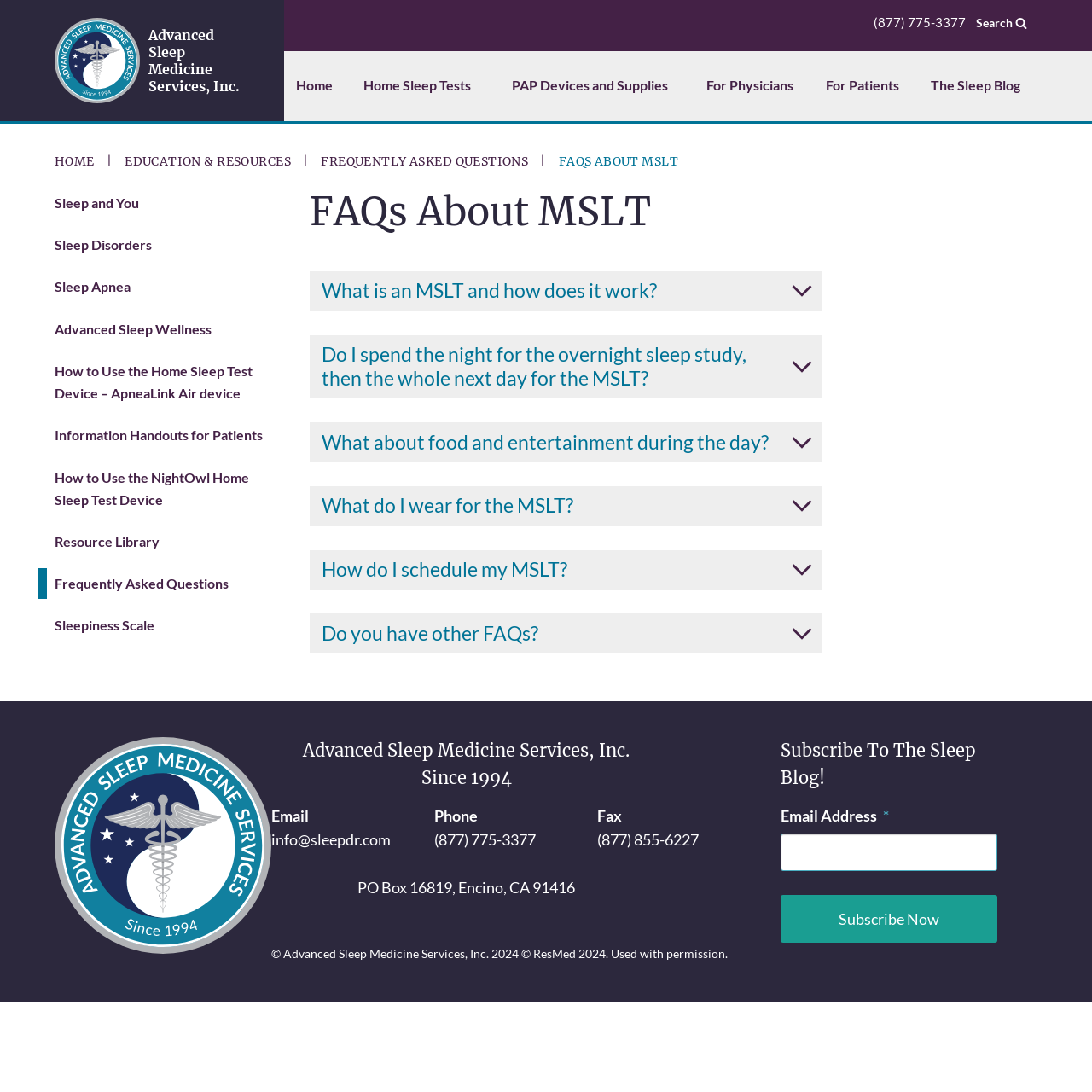Please answer the following question using a single word or phrase: What is the phone number of Advanced Sleep Medicine Services?

(877) 775-3377